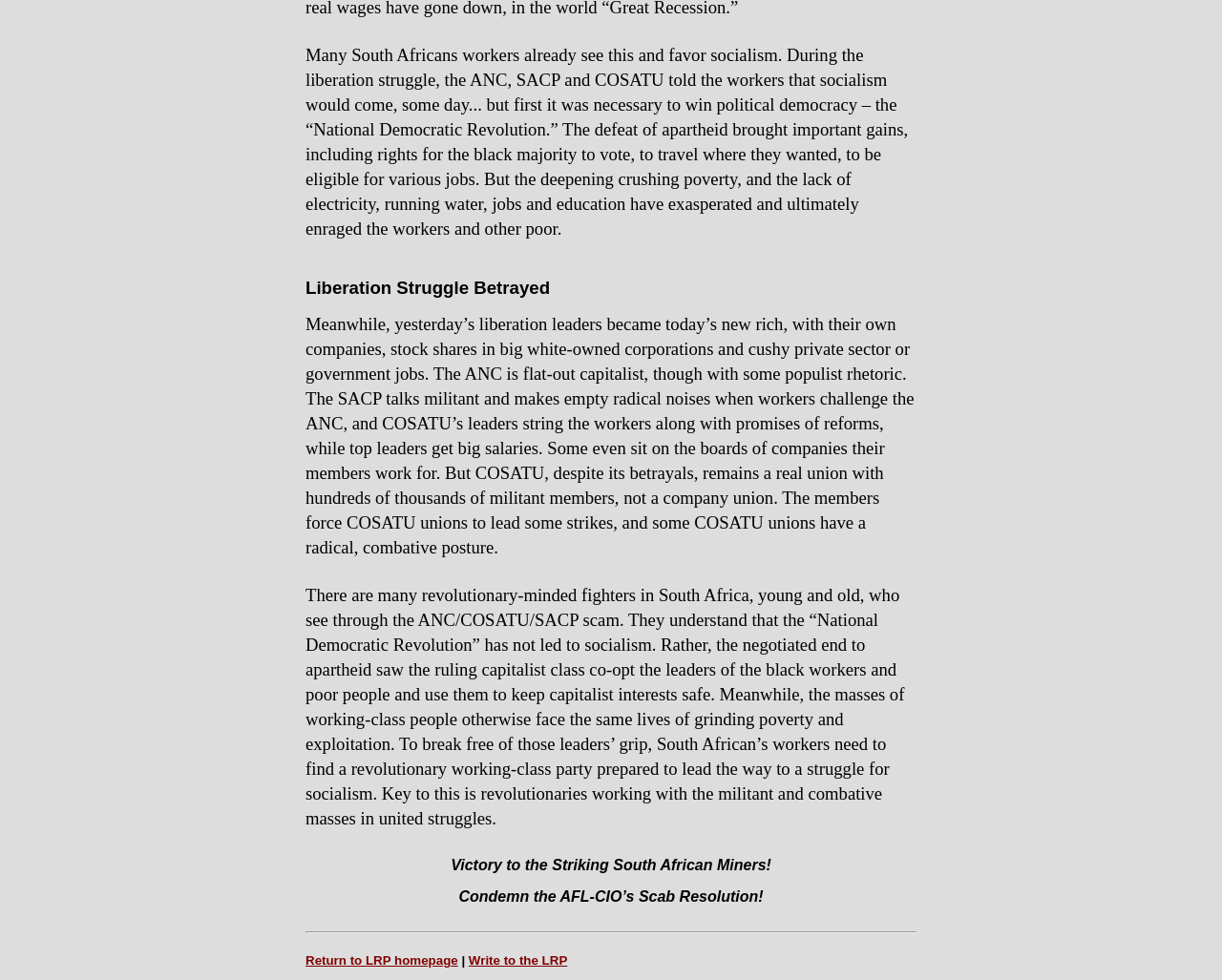By analyzing the image, answer the following question with a detailed response: What is the topic of the article?

The topic of the article is the liberation struggle in South Africa, specifically how the ANC, SACP, and COSATU have betrayed the workers and poor people, and how a revolutionary working-class party is needed to lead the way to socialism.